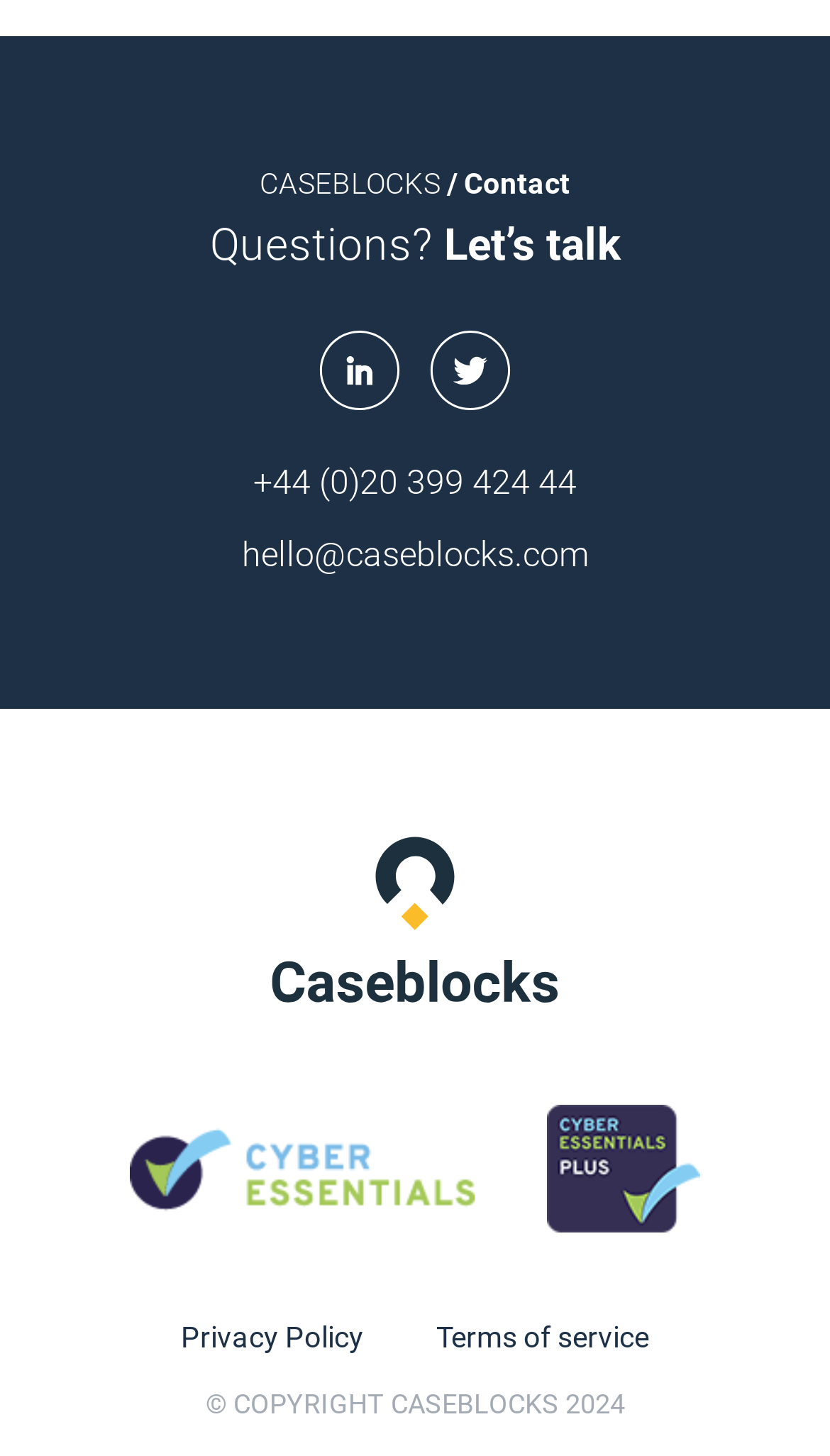How many images are there at the bottom of the webpage?
Please use the visual content to give a single word or phrase answer.

3